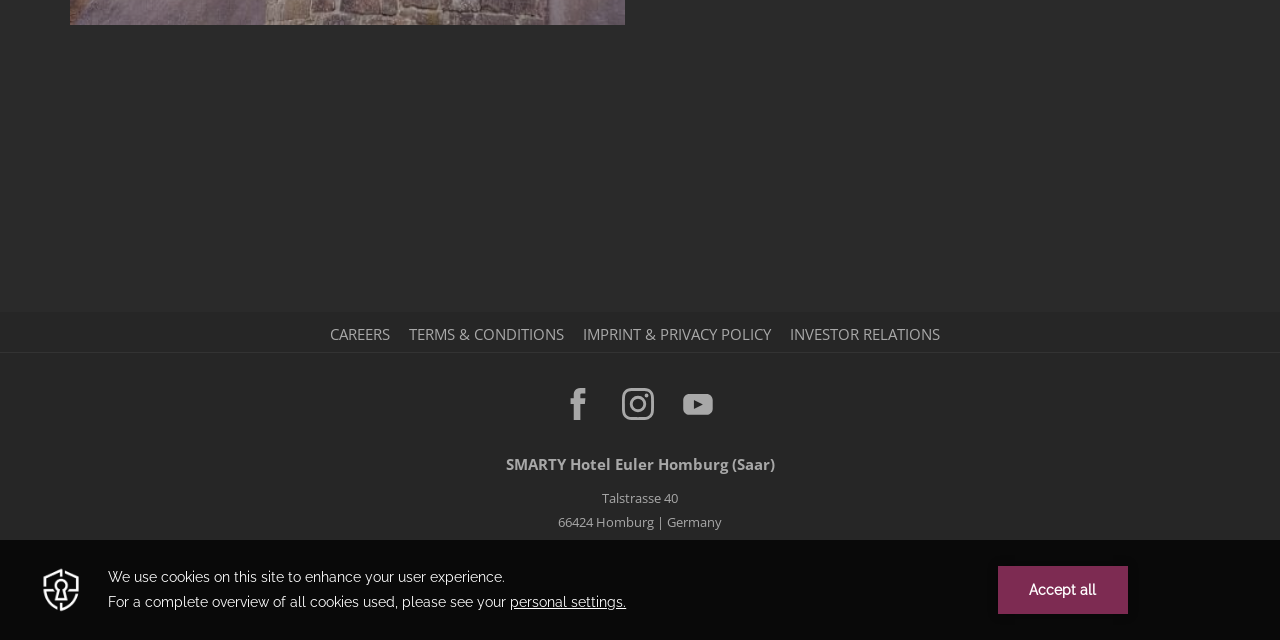Provide the bounding box coordinates for the UI element described in this sentence: "+49 6841 987 370". The coordinates should be four float values between 0 and 1, i.e., [left, top, right, bottom].

[0.384, 0.855, 0.462, 0.883]